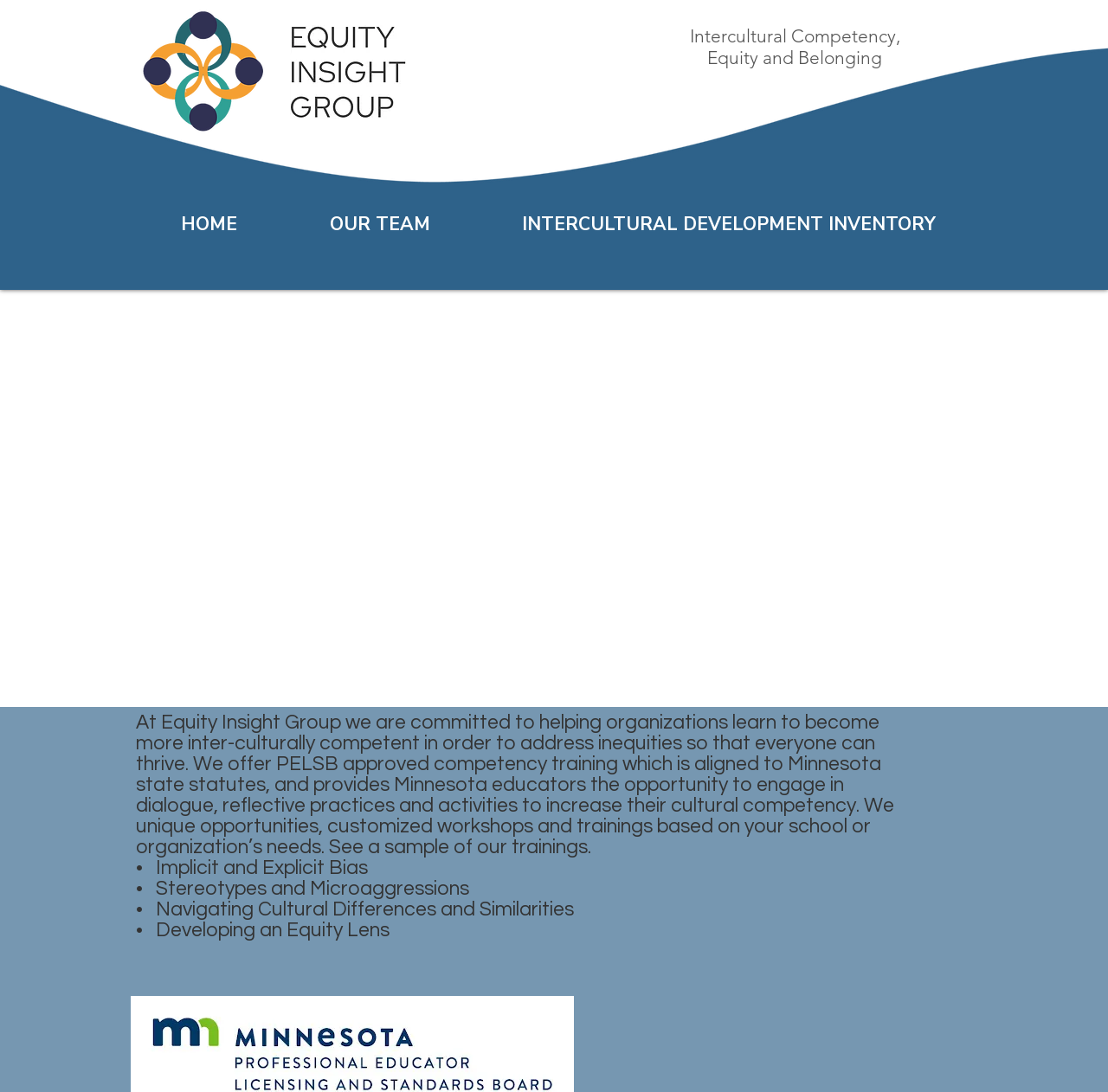Provide a single word or phrase answer to the question: 
What is the purpose of the navigation menu?

To navigate to different pages